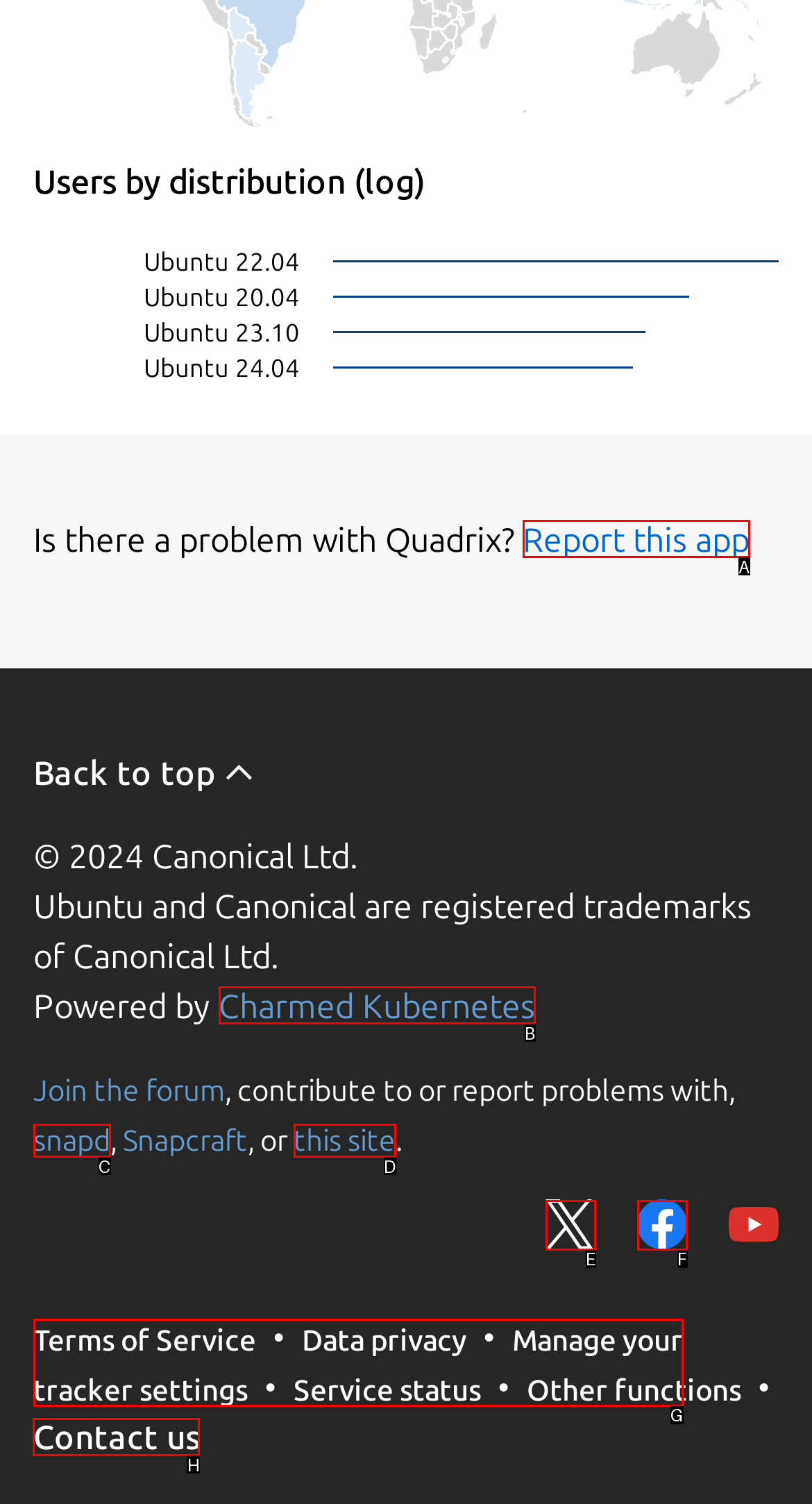Point out which UI element to click to complete this task: Contact us
Answer with the letter corresponding to the right option from the available choices.

H